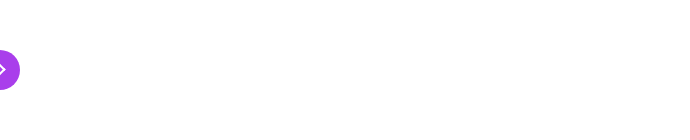Give a detailed account of the visual content in the image.

The image features a vibrant design element, prominently showcasing a stylized arrow icon in a bold purple color, set against a clean white background. This icon suggests progression and movement, symbolizing actions such as "Continue" or "Next." 

Positioned within the context of a webpage focused on ecommerce marketing strategies, the arrow serves as a visual cue to guide users towards further information or features available on the site. The design is modern and minimalistic, aligning well with digital marketing themes that emphasize efficiency and effectiveness in advertising strategies. Overall, the arrow encapsulates the idea of seizing opportunities in marketing, urging users to engage further with the content provided.